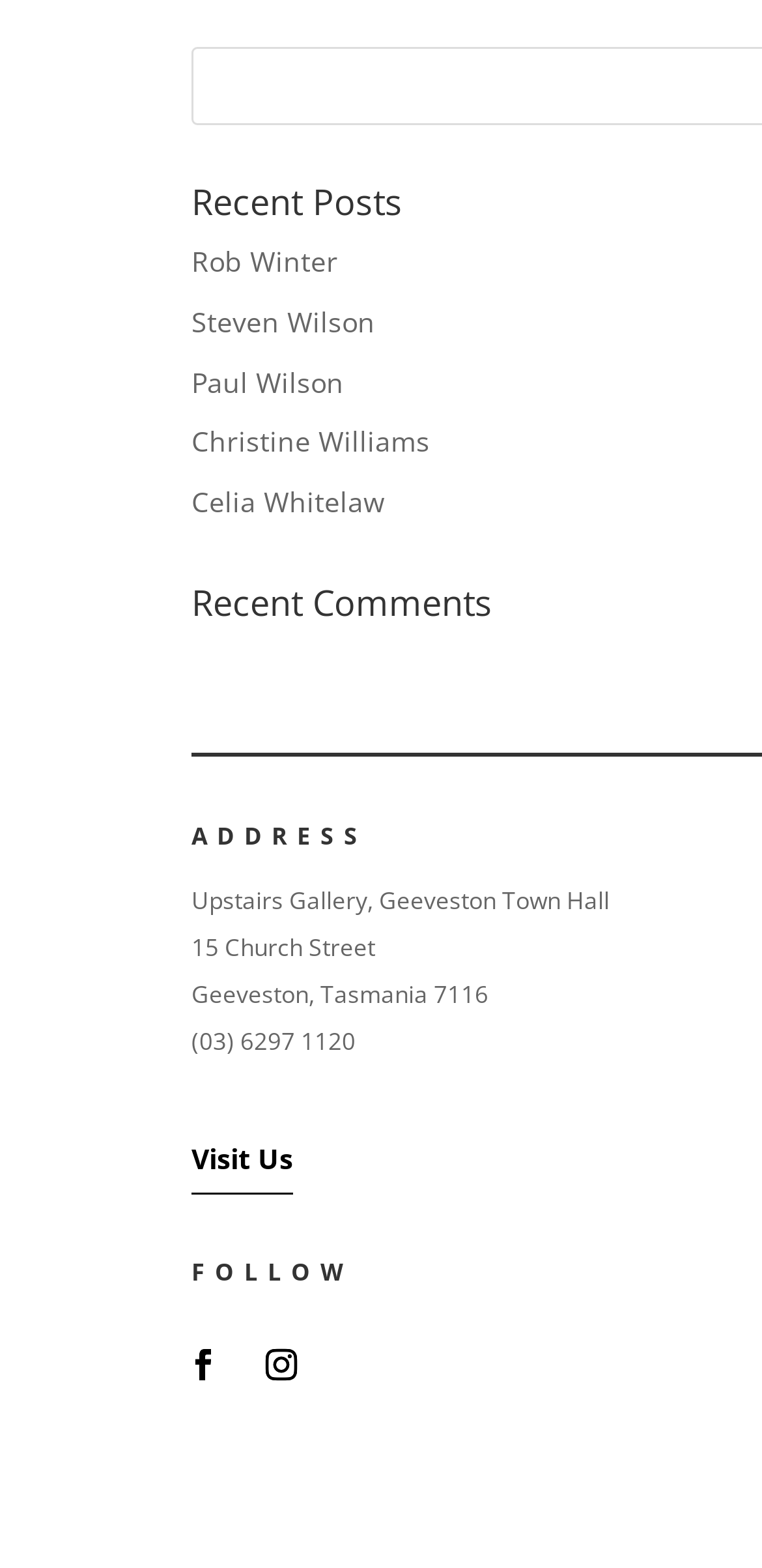How many social media links are there on the webpage?
Look at the image and answer the question with a single word or phrase.

2